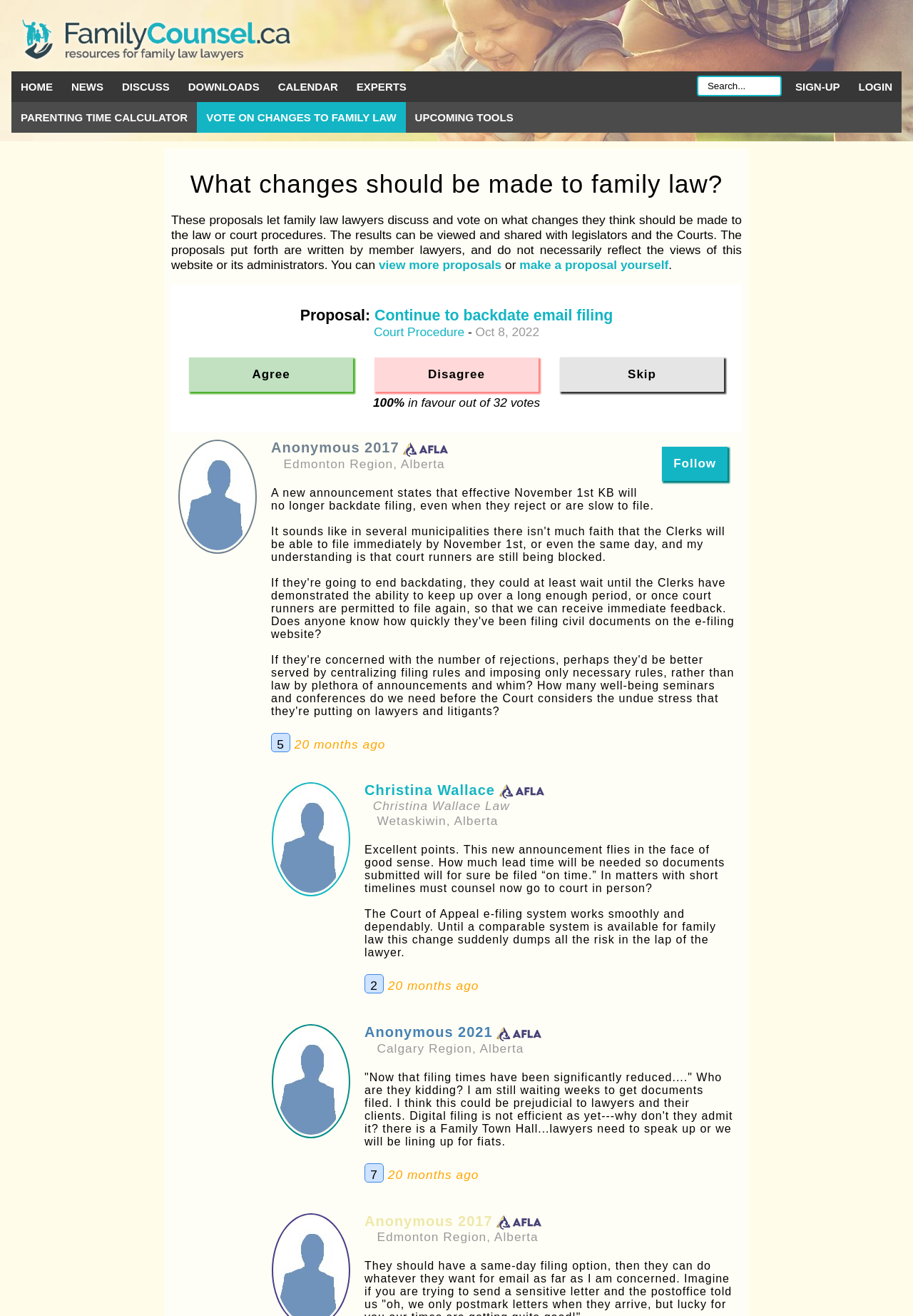Respond with a single word or phrase to the following question: What is the topic of the proposal?

Backdate email filing